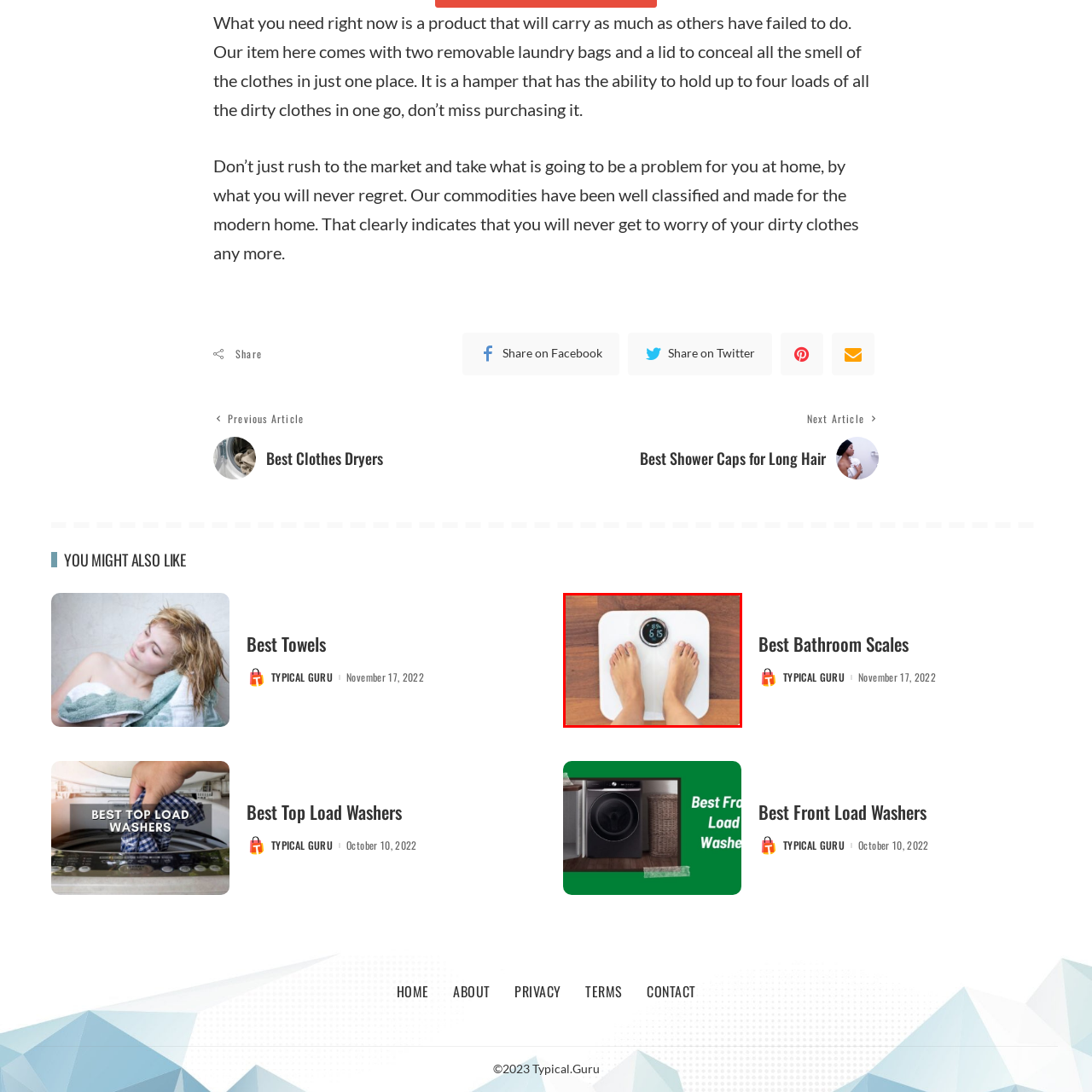Focus on the image confined within the red boundary and provide a single word or phrase in response to the question:
What is the body composition percentage displayed on the scale?

18.9%